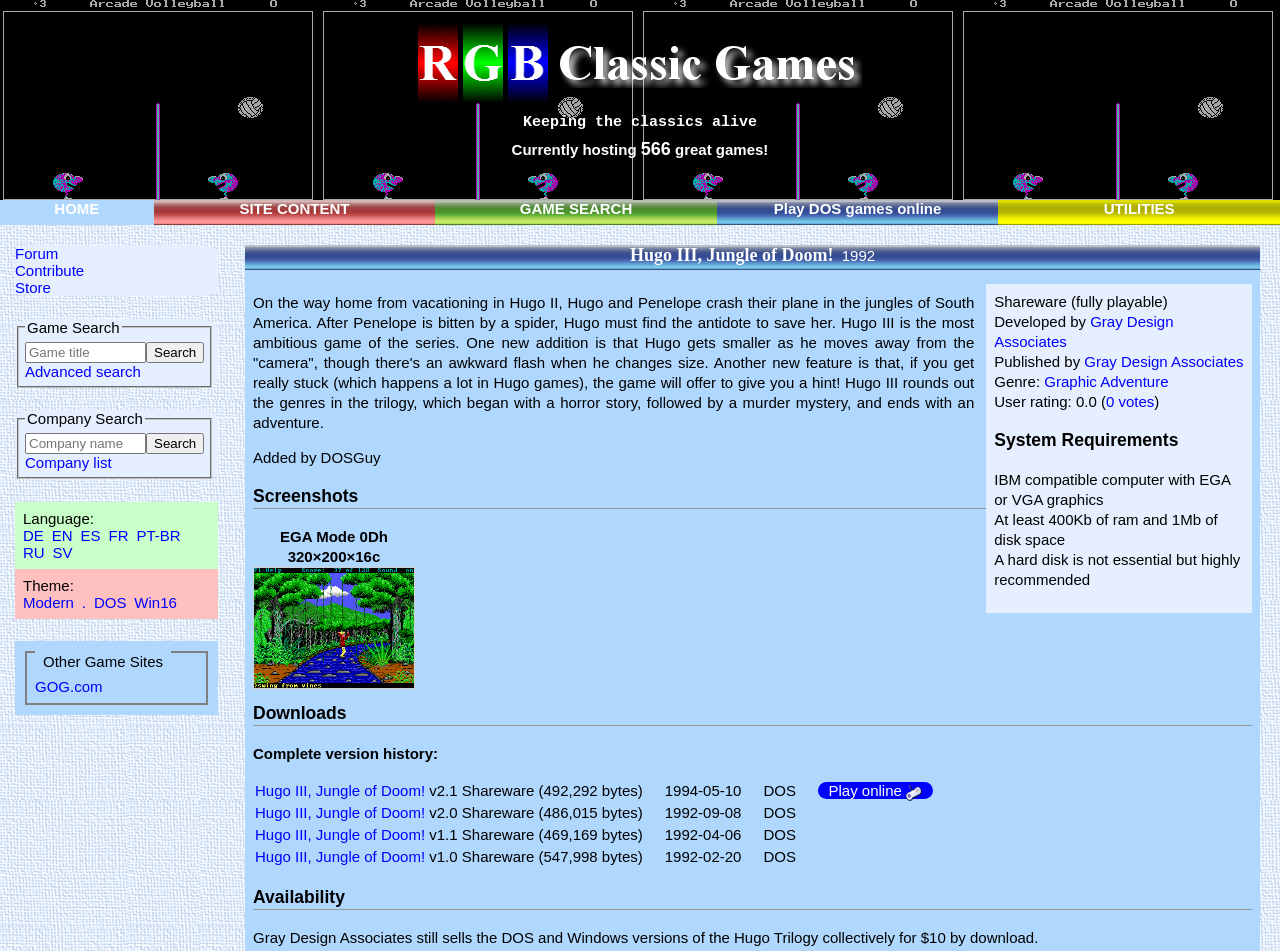Generate a thorough caption detailing the webpage content.

The webpage is about RGB Classic Games, specifically featuring the game "Hugo III, Jungle of Doom!". At the top, there is a logo and a link to "RGB Classic Games" with the tagline "Keeping the classics alive". Below this, there is a navigation menu with links to "HOME", "SITE CONTENT", "GAME SEARCH", "Play DOS games online", "UTILITIES", "Forum", "Contribute", and "Store".

On the left side, there is a search box for game titles and a search box for company names. Below these, there are links to change the language and theme of the website.

The main content of the page is about the game "Hugo III, Jungle of Doom!". There is a heading with the game title, followed by a brief description and system requirements. Below this, there is a section with screenshots of the game, including a link to view the screenshot and an image of the screenshot.

Further down, there is a section for downloads, which includes a table with different versions of the game, including the version number, release date, platform, and a link to play online. Each row in the table represents a different version of the game.

Throughout the page, there are various links and buttons to navigate to different sections or perform actions, such as searching for games or playing online.